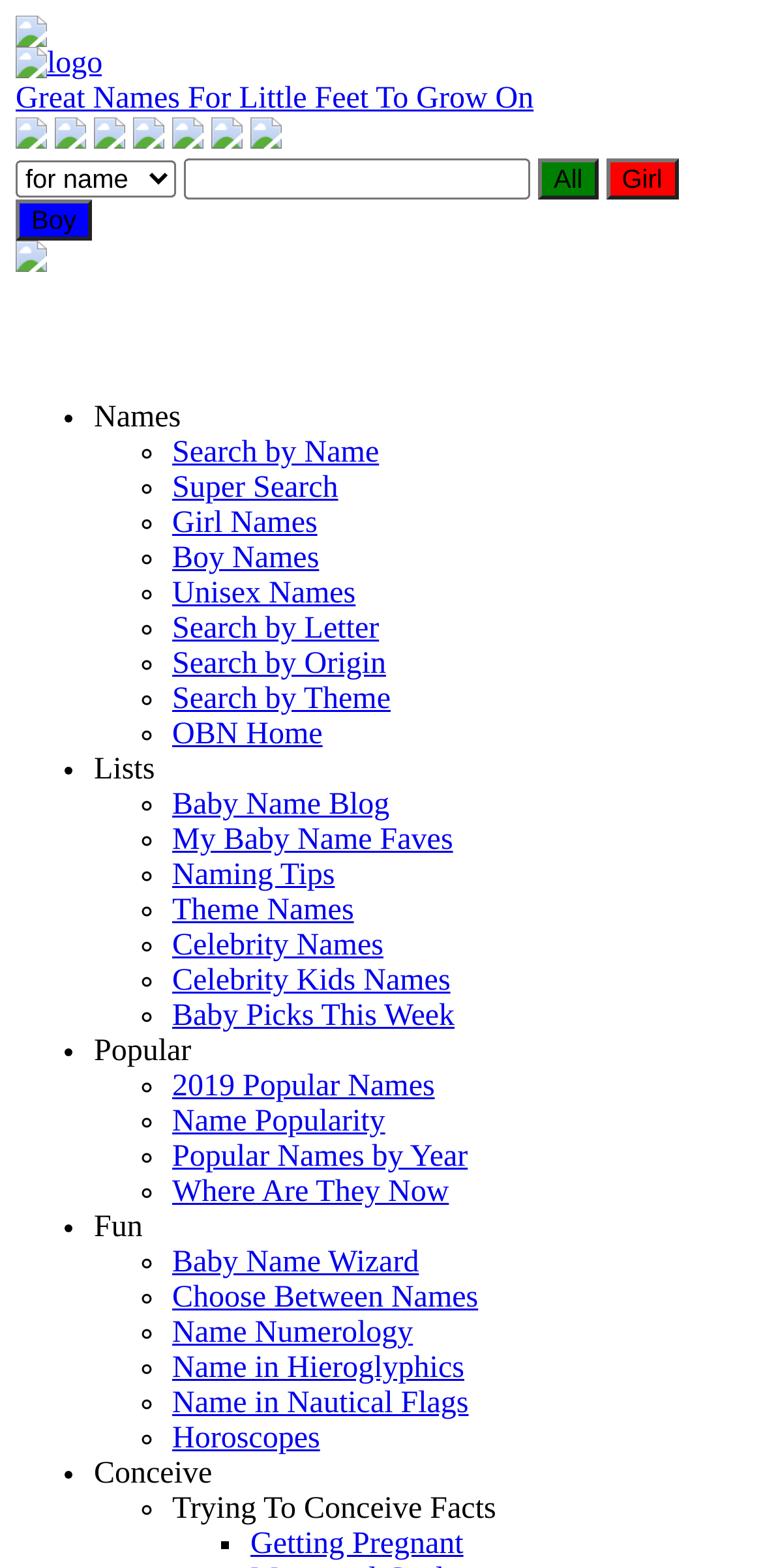What is the name of the baby boy being searched?
Refer to the image and answer the question using a single word or phrase.

Aarao